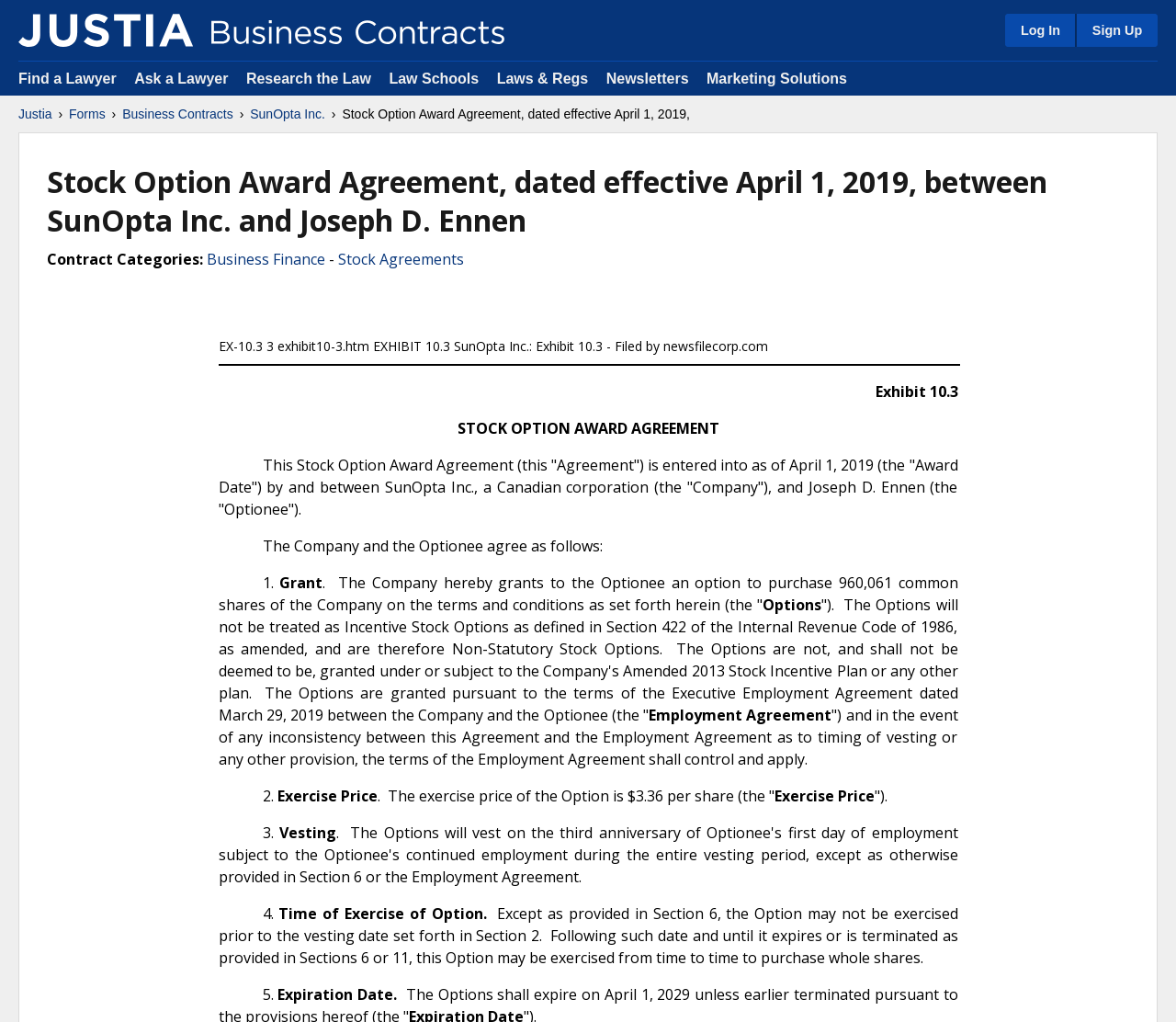Locate the bounding box of the UI element described in the following text: "Research the Law".

[0.209, 0.069, 0.316, 0.085]